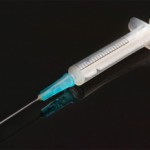What is the syringe often associated with besides medical practices?
Utilize the image to construct a detailed and well-explained answer.

The question asks about the other association of the syringe besides medical practices. According to the caption, the syringe often symbolizes both medical practices and the risks associated with intravenous drug use, highlighting the dual nature of the syringe's significance.